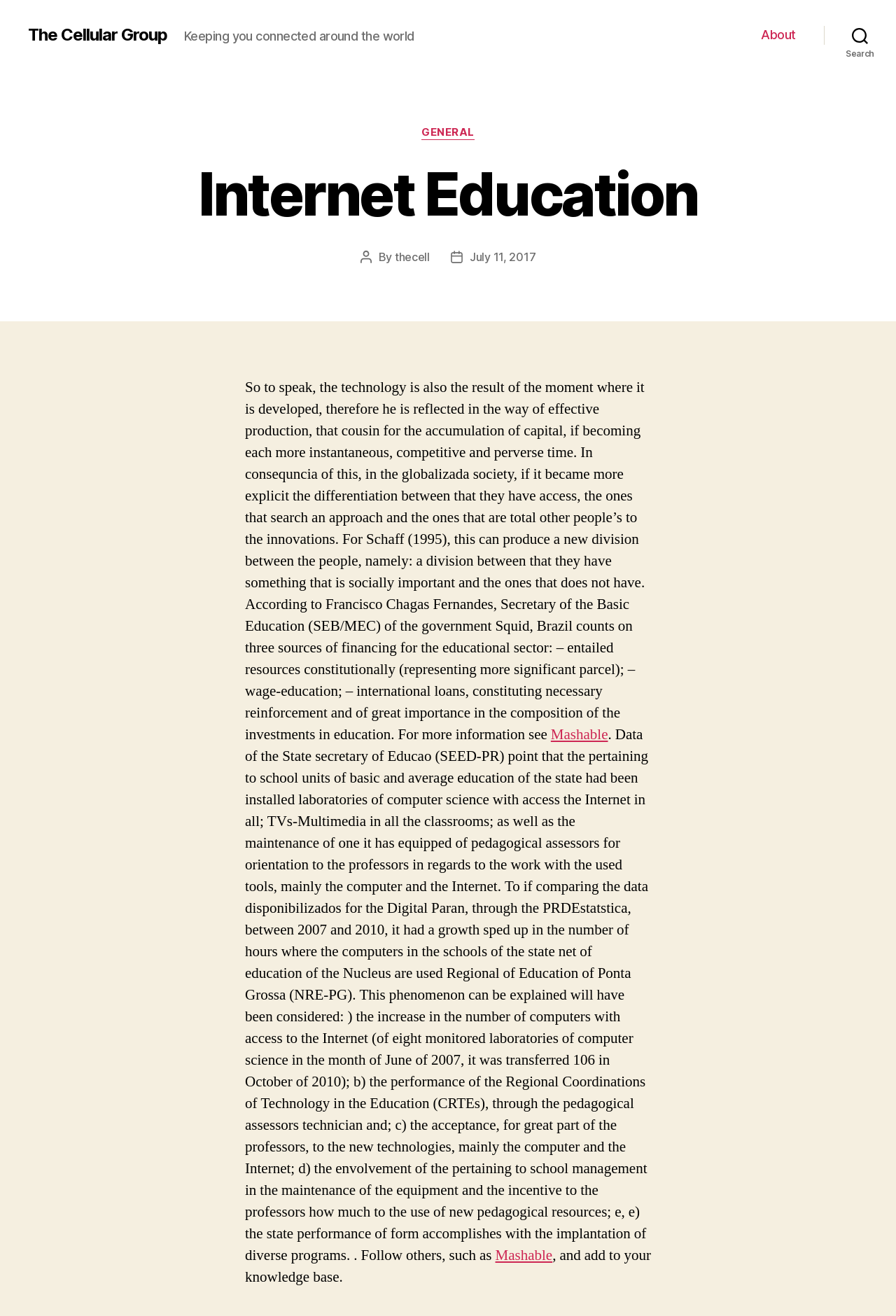What is the date of the post?
Answer the question with a detailed explanation, including all necessary information.

The date of the post can be found in the link element with the text 'July 11, 2017' which is located near the 'Post date' text.